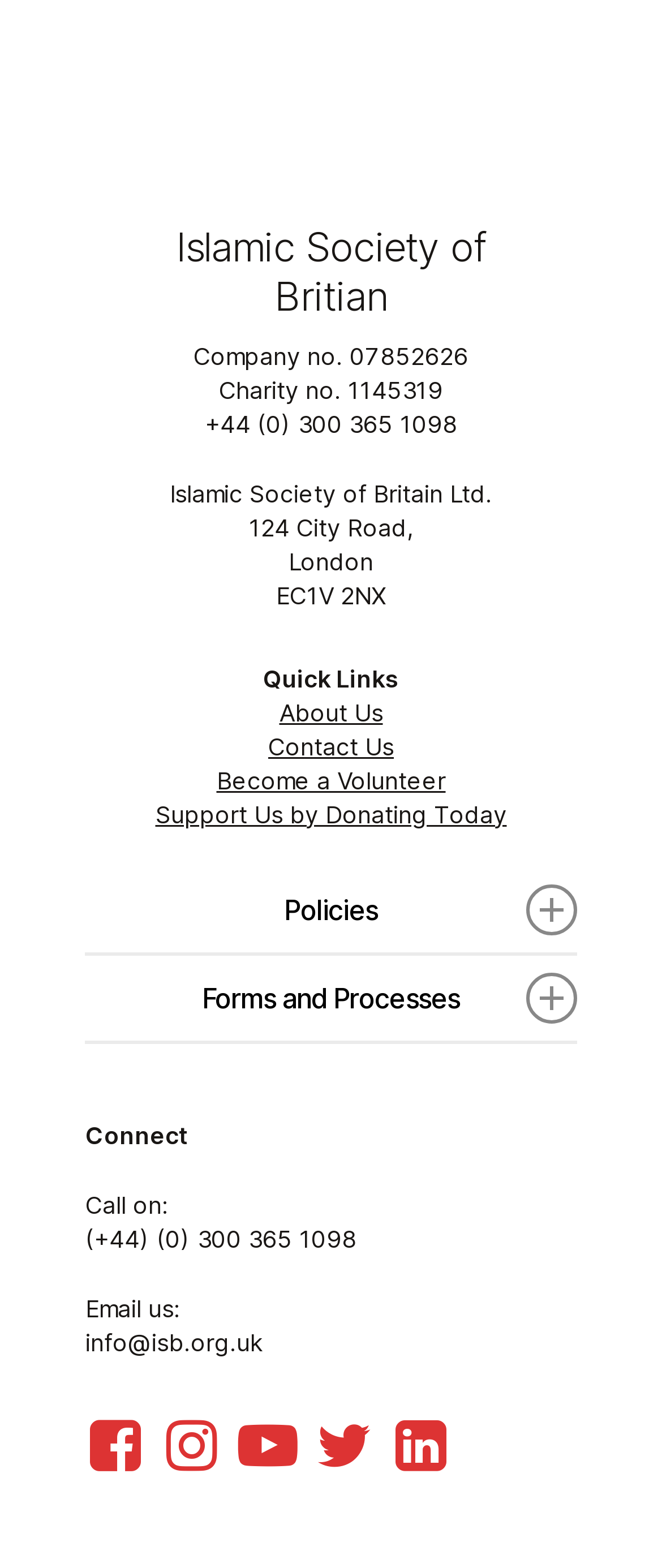Pinpoint the bounding box coordinates of the element that must be clicked to accomplish the following instruction: "Call (+44) (0) 300 365 1098". The coordinates should be in the format of four float numbers between 0 and 1, i.e., [left, top, right, bottom].

[0.129, 0.78, 0.539, 0.798]